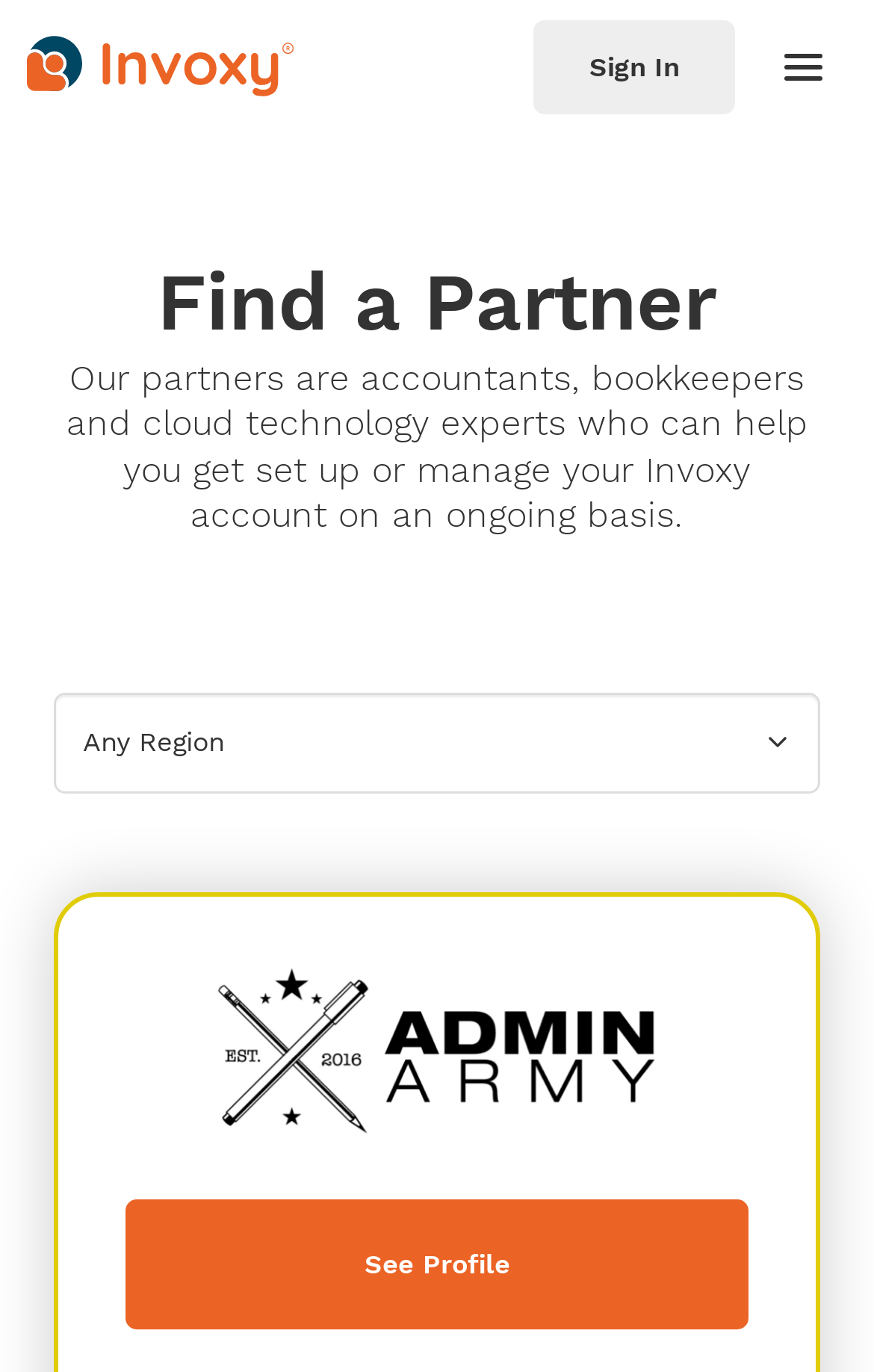Find the bounding box coordinates of the clickable area required to complete the following action: "Filter partners in the directory".

[0.062, 0.504, 0.938, 0.578]